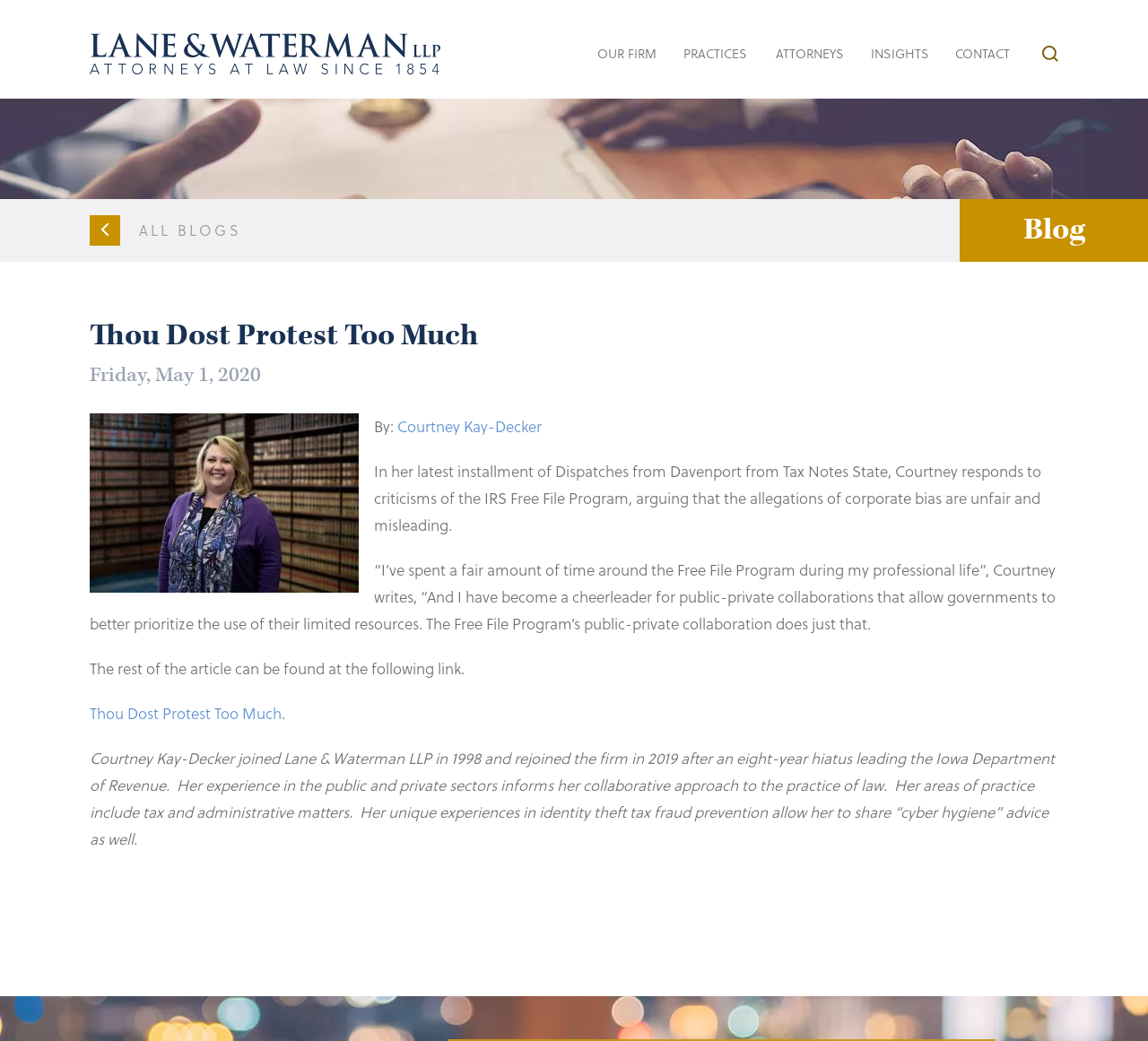Please answer the following question as detailed as possible based on the image: 
What is the name of the section that lists articles?

I found the name of the section that lists articles by looking at the top navigation menu, which has a link labeled 'Blog'. This suggests that the section that lists articles is called 'Blog'.